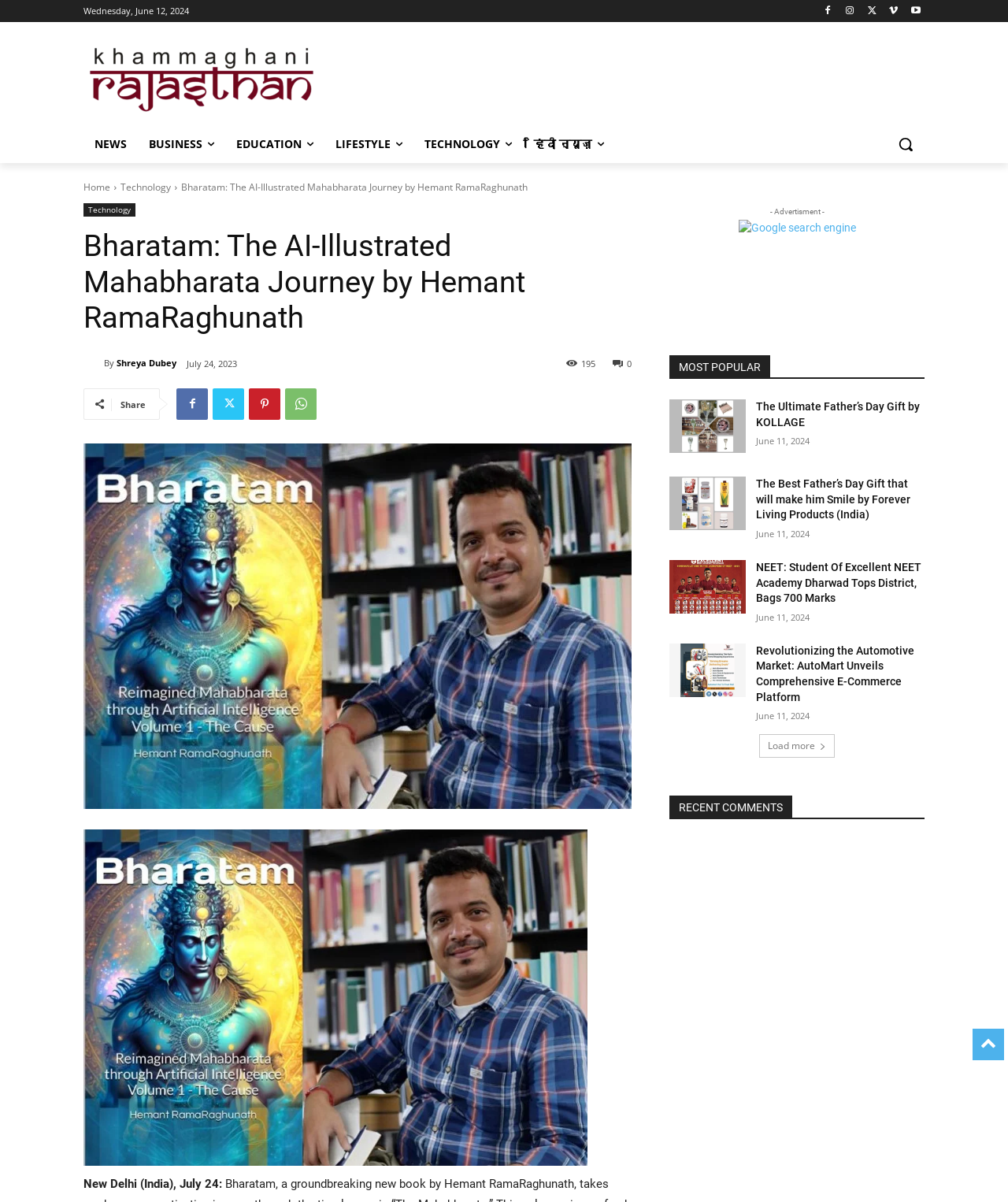Can you find the bounding box coordinates for the element to click on to achieve the instruction: "Go to NEWS page"?

[0.083, 0.104, 0.137, 0.136]